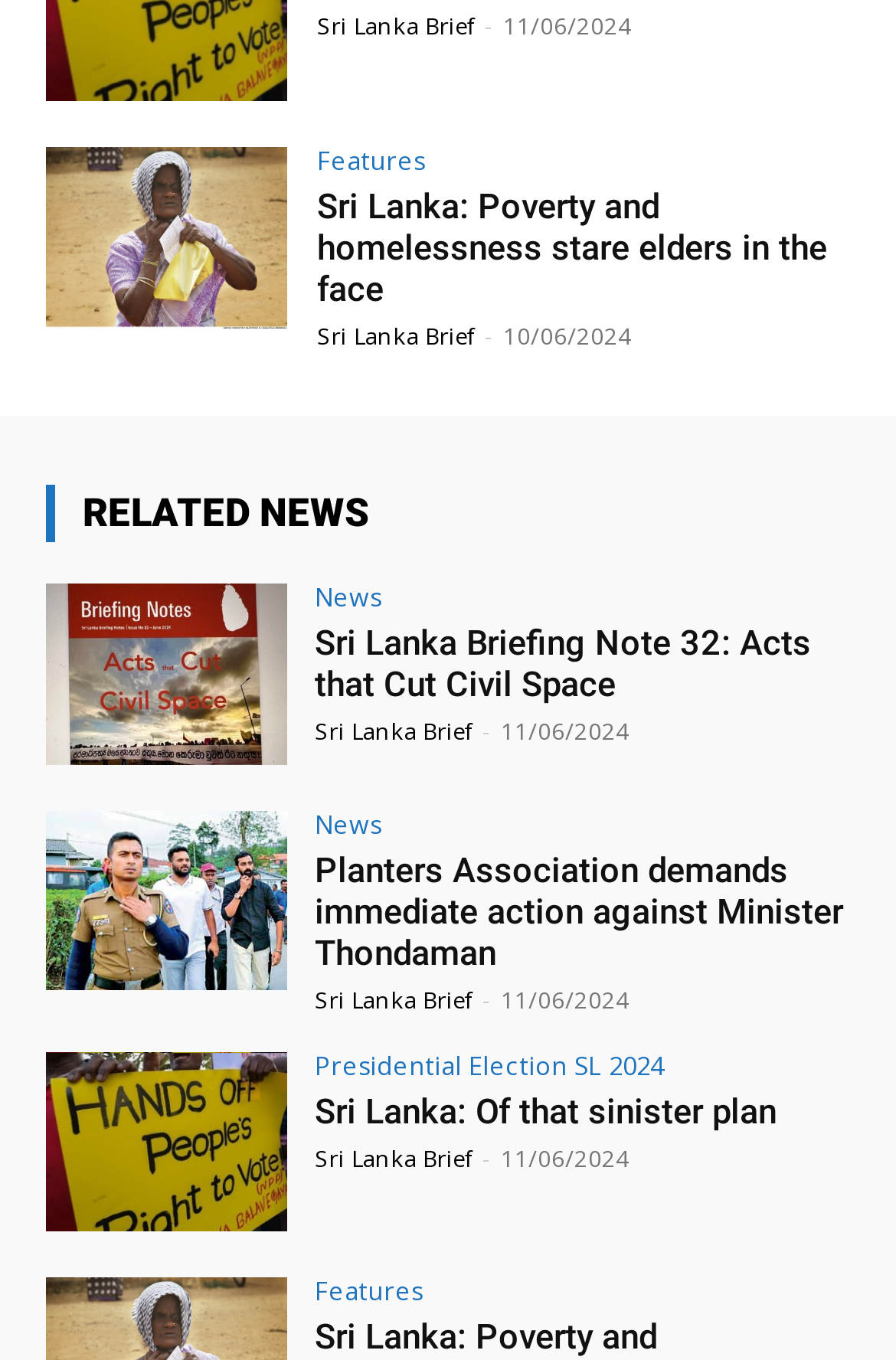What is the date of the news 'Sri Lanka: Poverty and homelessness stare elders in the face'?
Please elaborate on the answer to the question with detailed information.

I found the news heading 'Sri Lanka: Poverty and homelessness stare elders in the face' and its corresponding time element which contains the date '11/06/2024'.